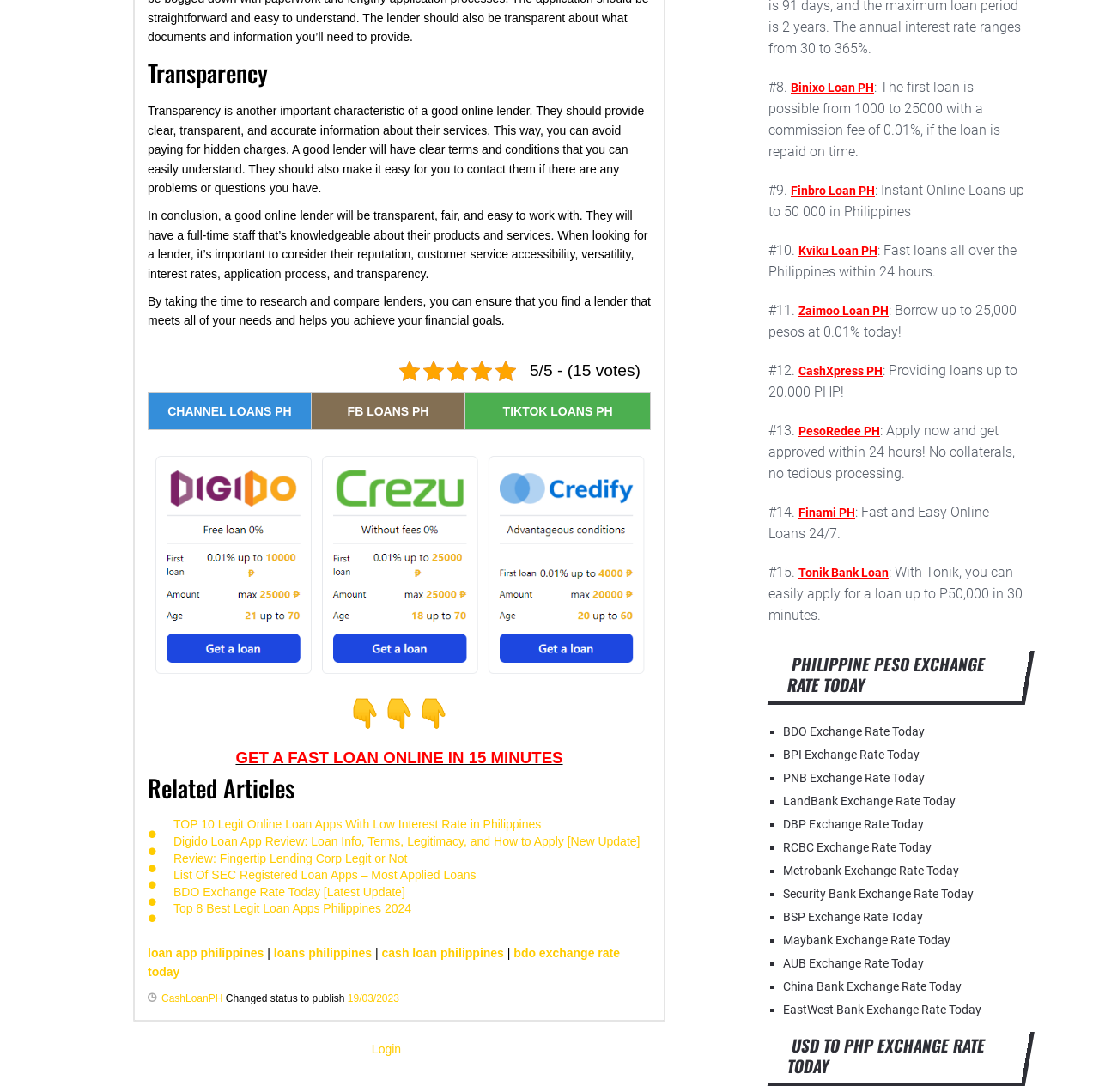What is the purpose of the table in the webpage?
Please provide a single word or phrase as your answer based on the screenshot.

Compare loan apps